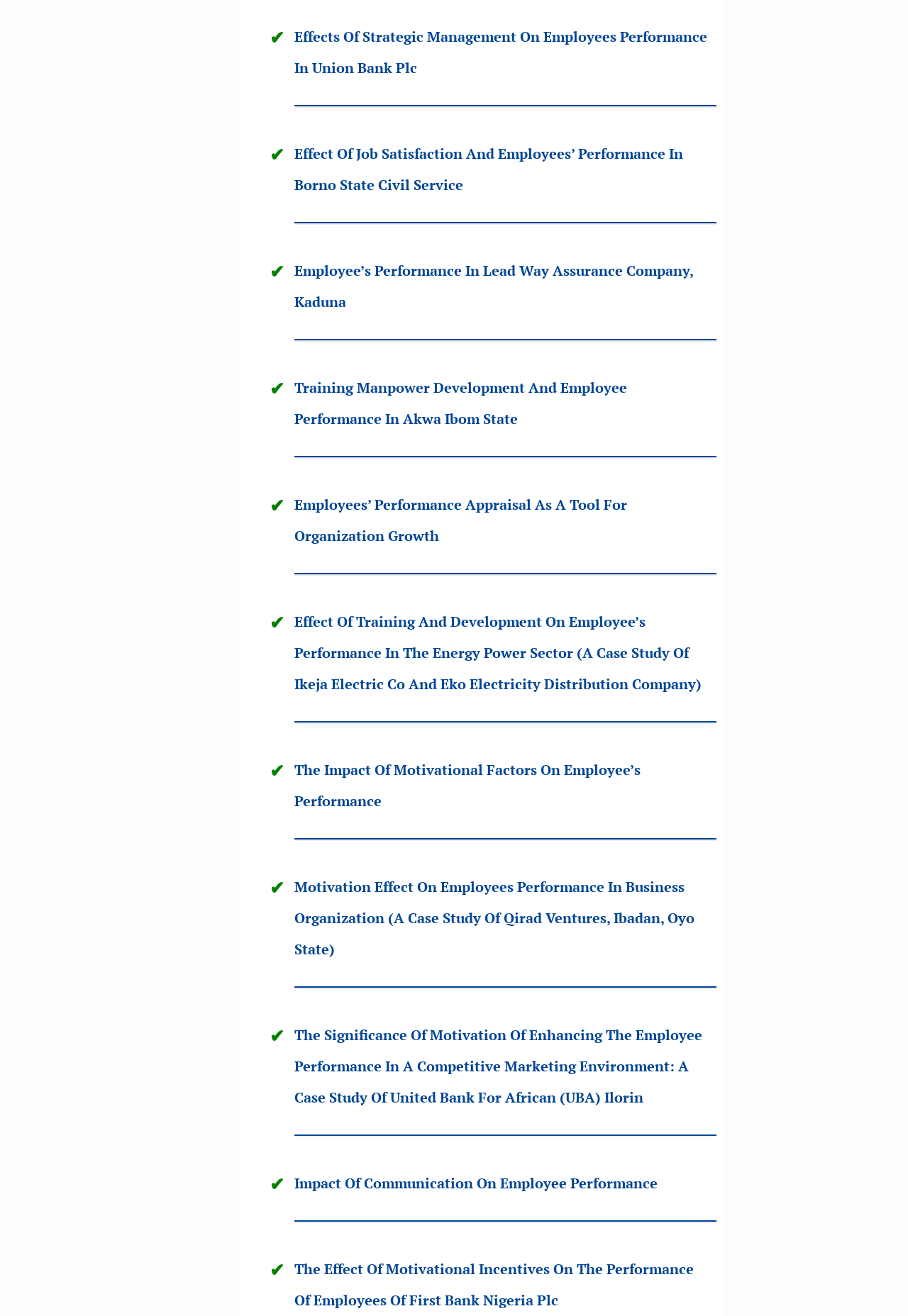How many research papers are listed on this webpage?
Give a single word or phrase as your answer by examining the image.

12